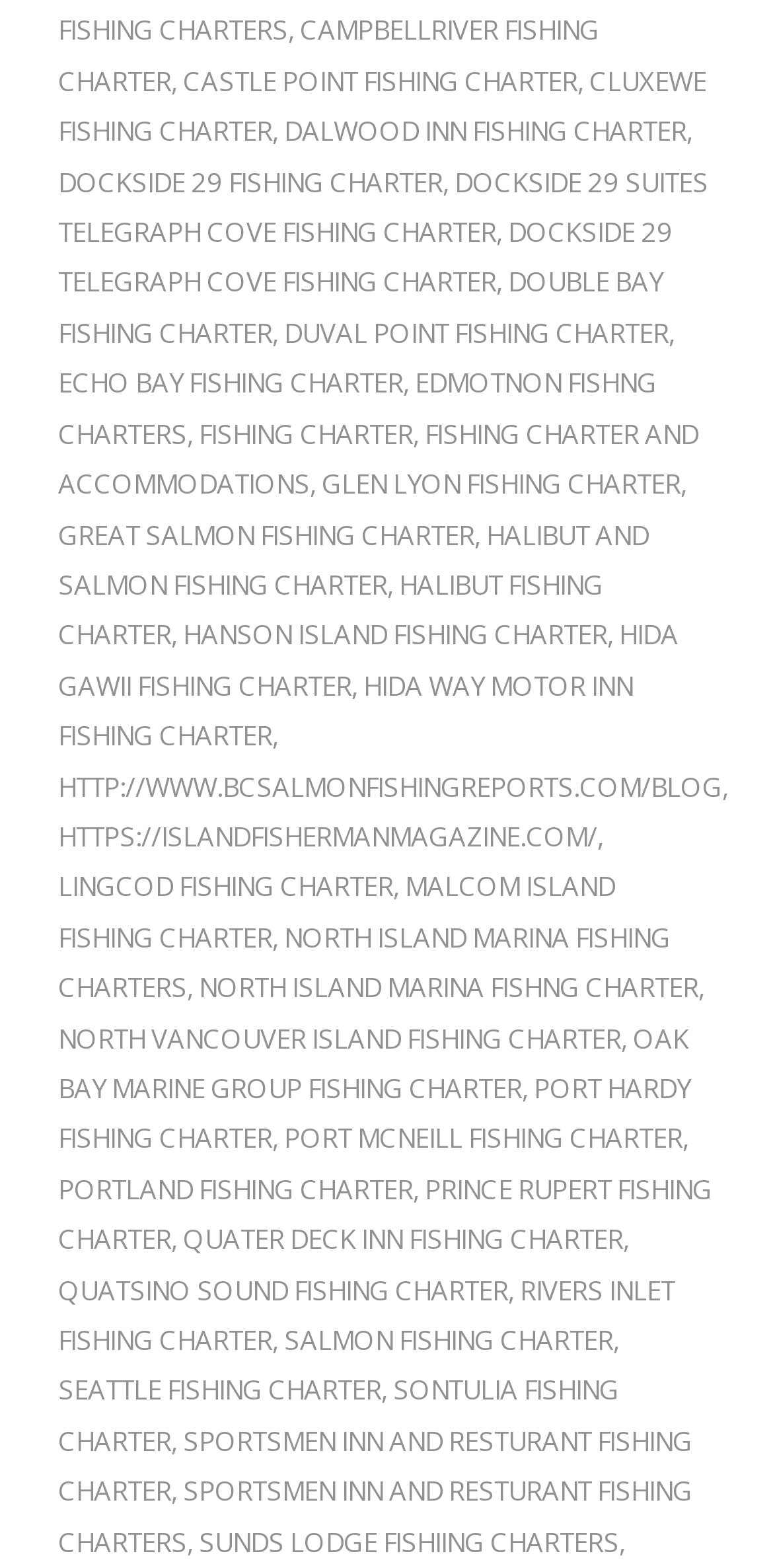What is the first fishing charter listed?
Please use the visual content to give a single word or phrase answer.

CAMPBELLRIVER FISHING CHARTER